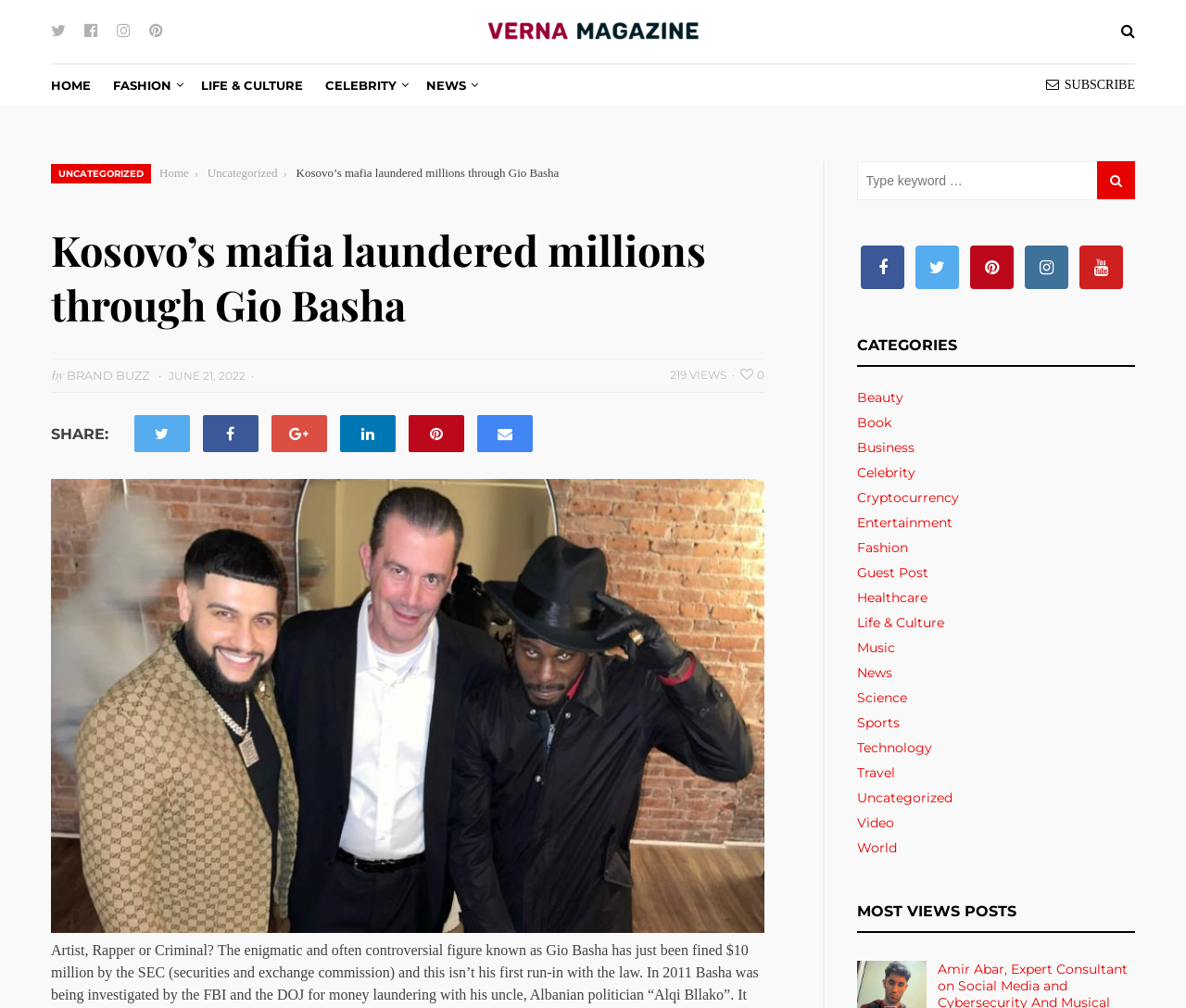How many views does the article have?
Give a single word or phrase answer based on the content of the image.

219